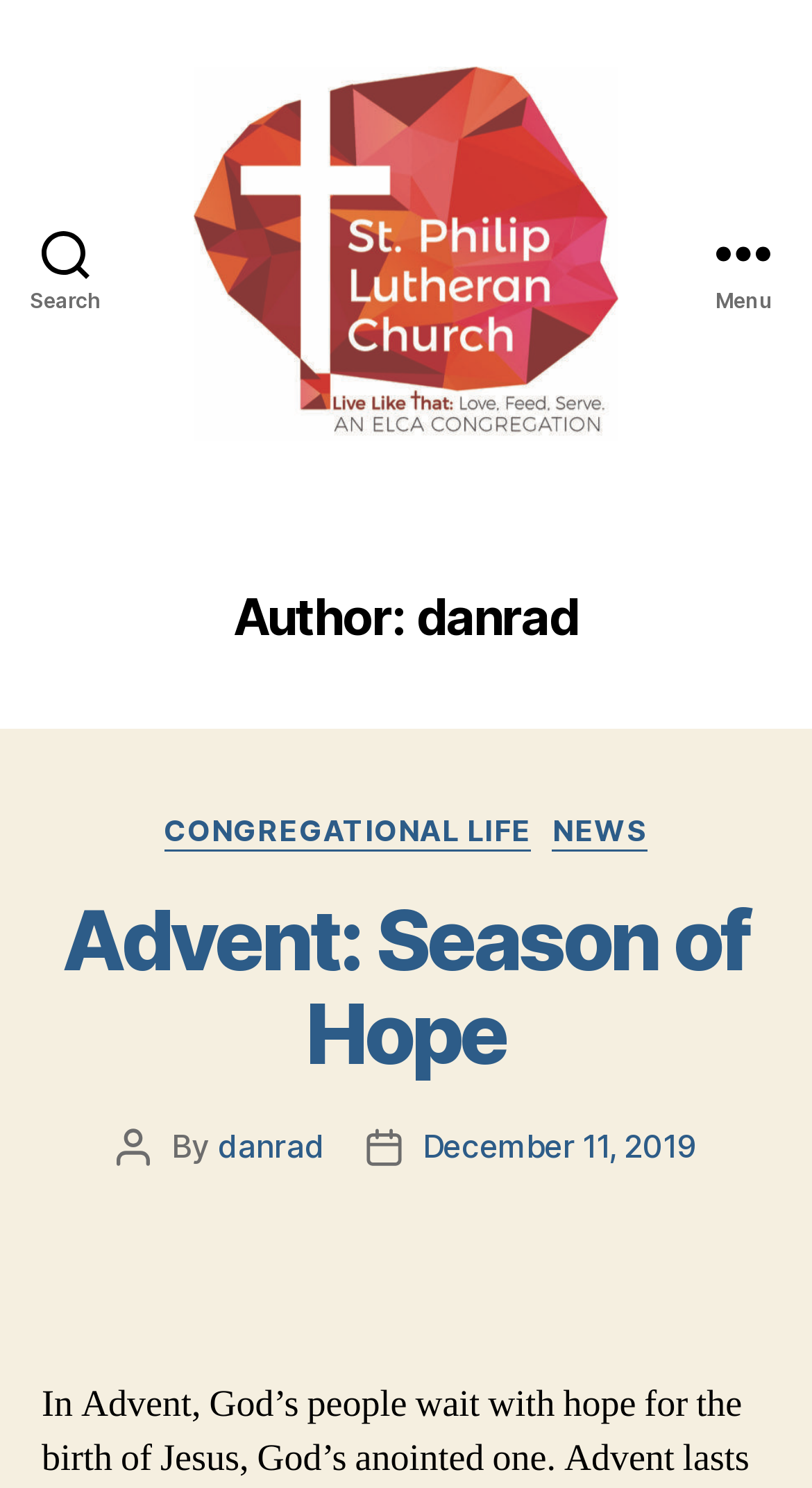Provide your answer in one word or a succinct phrase for the question: 
What is the title of the latest article?

Advent: Season of Hope